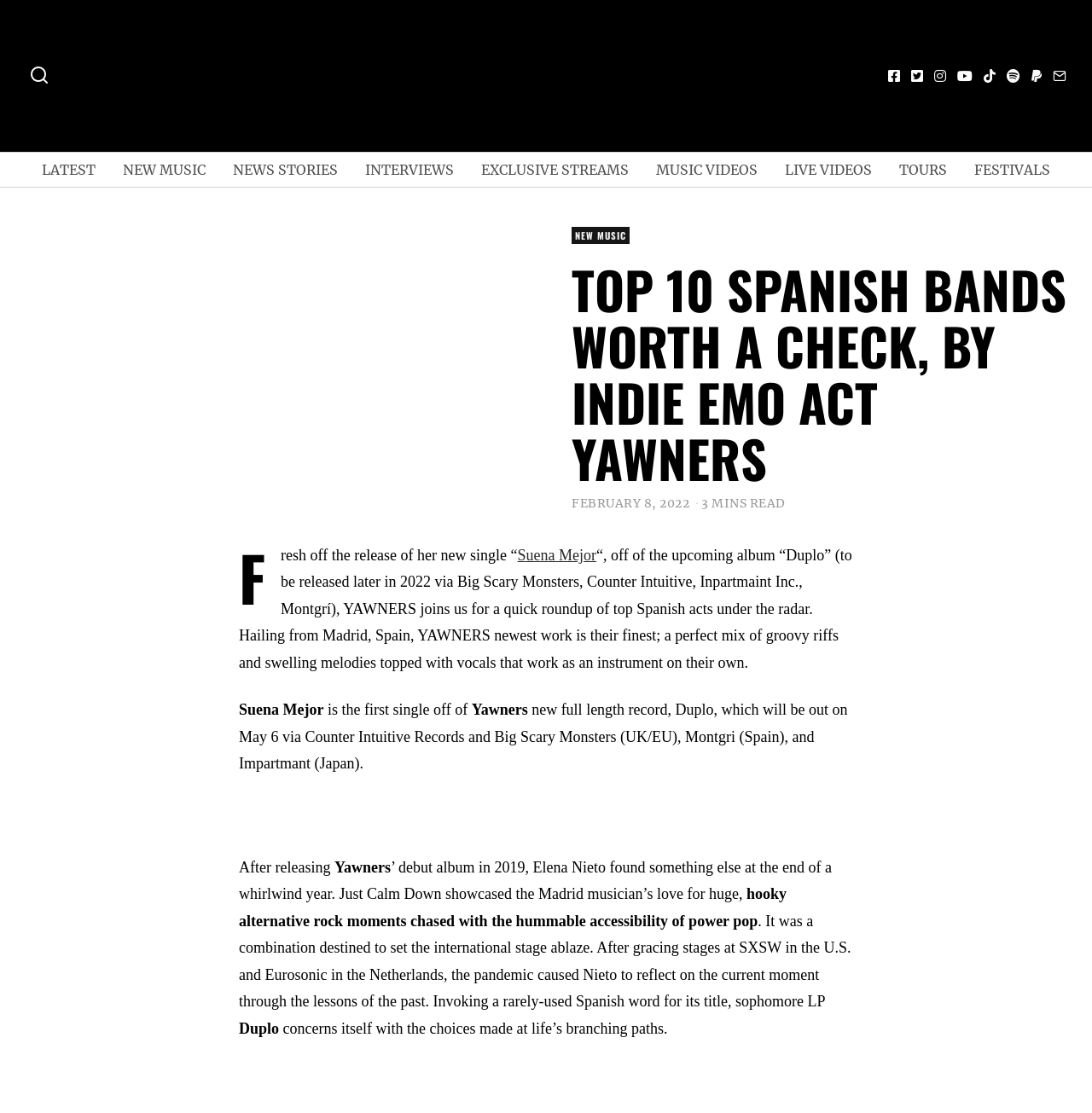What is the title of the upcoming album by YAWNERS?
Please provide a single word or phrase in response based on the screenshot.

Duplo